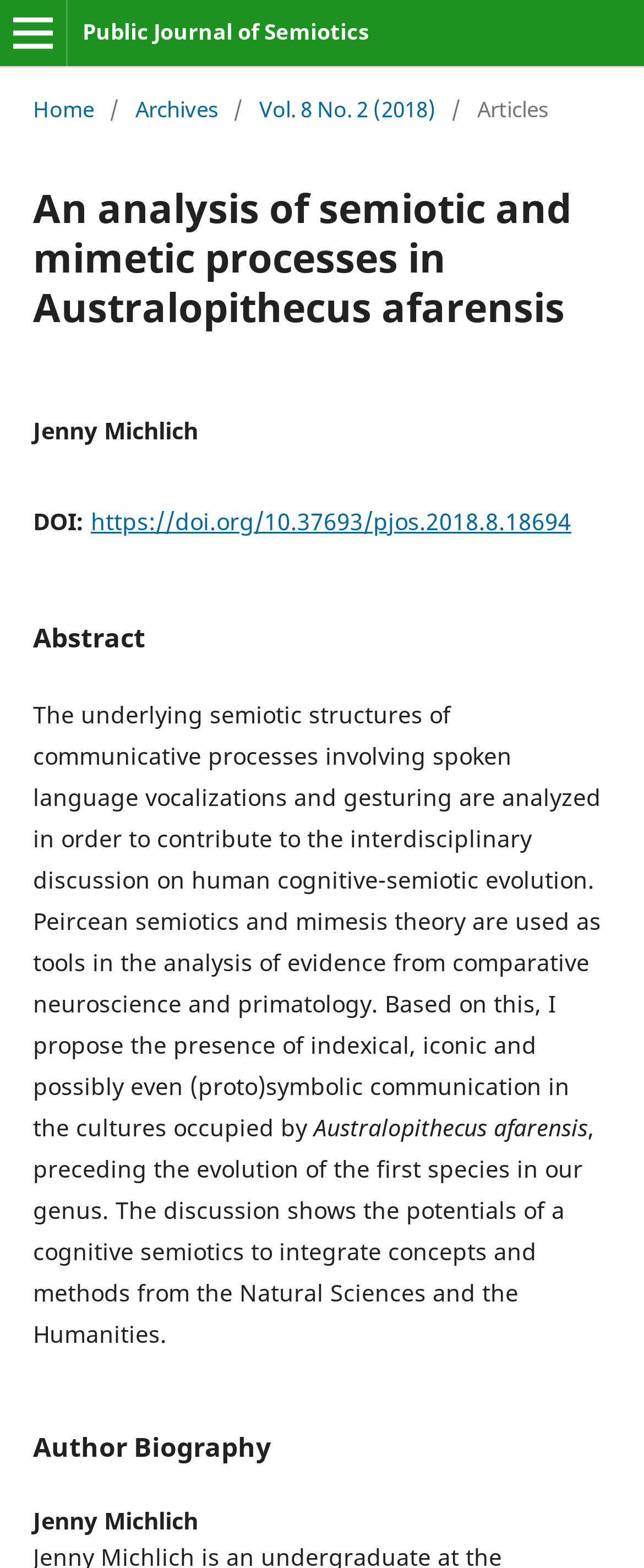What is the volume and issue number of the journal?
Using the information presented in the image, please offer a detailed response to the question.

I found the volume and issue number of the journal by looking at the link that says 'Vol. 8 No. 2 (2018)' in the navigation section of the page.